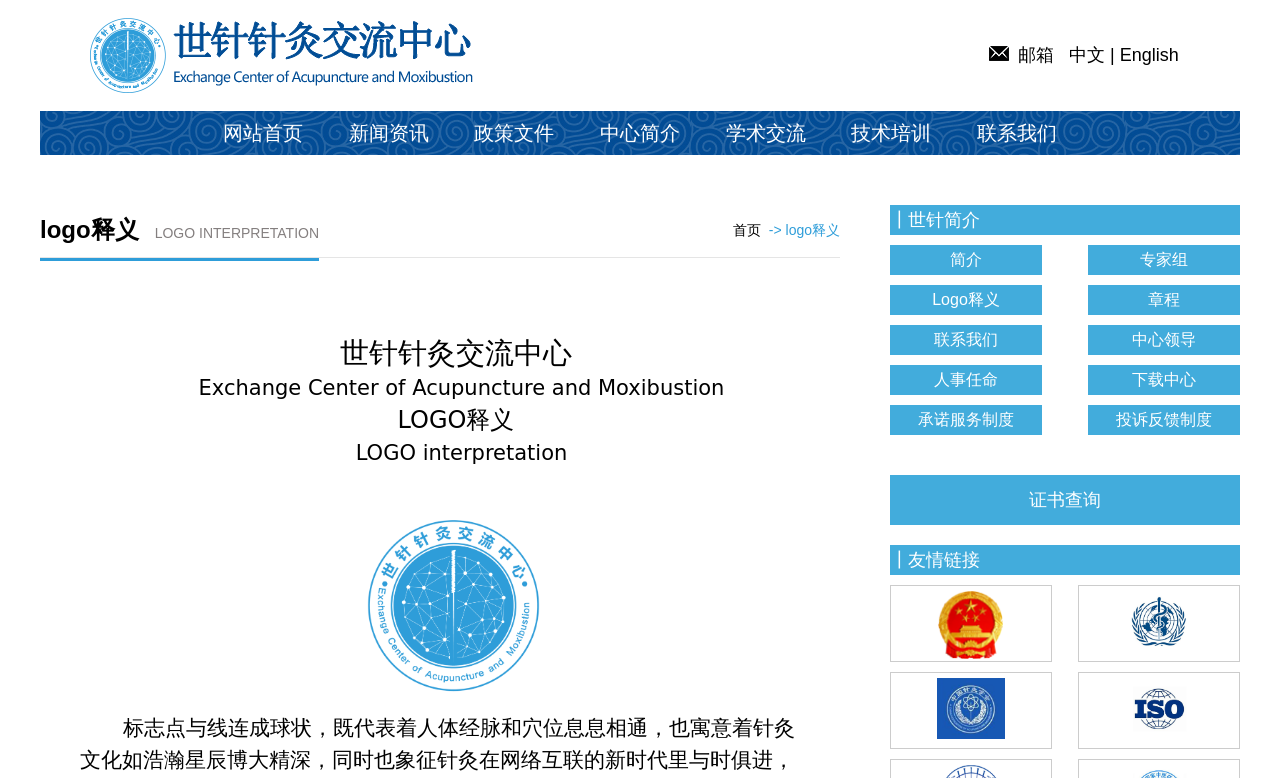By analyzing the image, answer the following question with a detailed response: What is the logo of the organization?

The logo of the organization can be found in the static text element 'LOGO' located at [0.311, 0.522, 0.364, 0.558]. This element is part of the webpage's content and is accompanied by an image and a description of the logo.